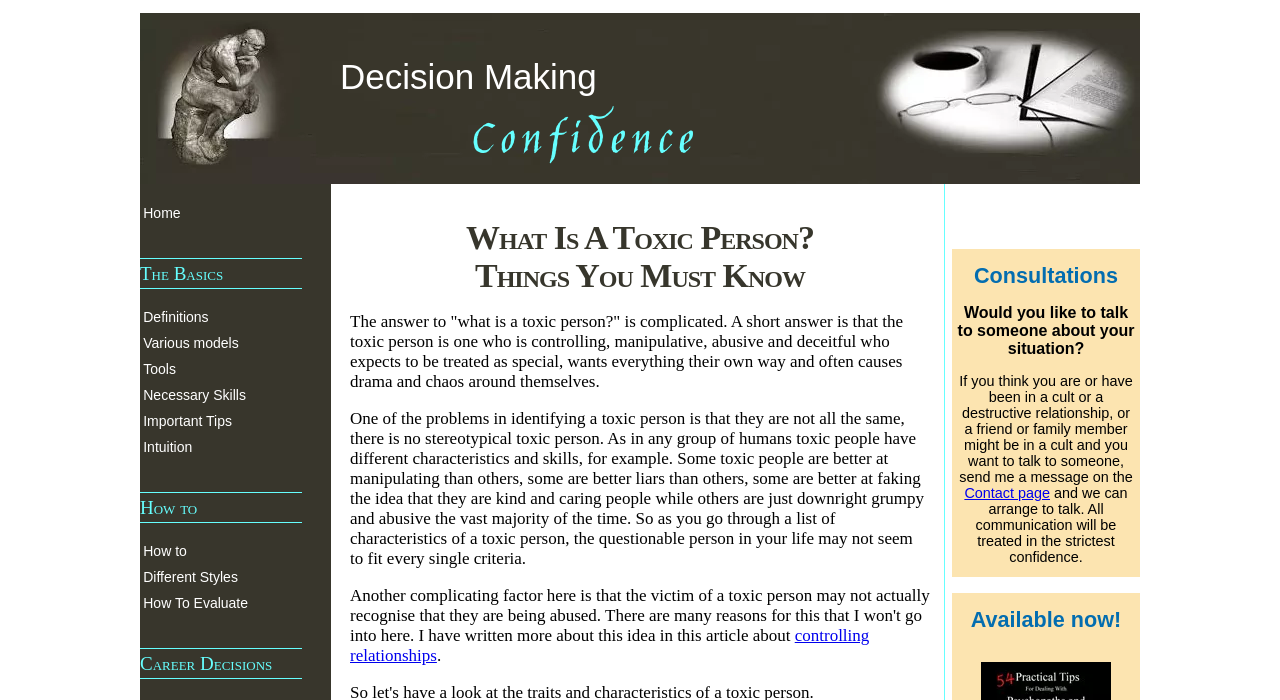Please provide a brief answer to the following inquiry using a single word or phrase:
What is a toxic person?

Controlling, manipulative, abusive and deceitful